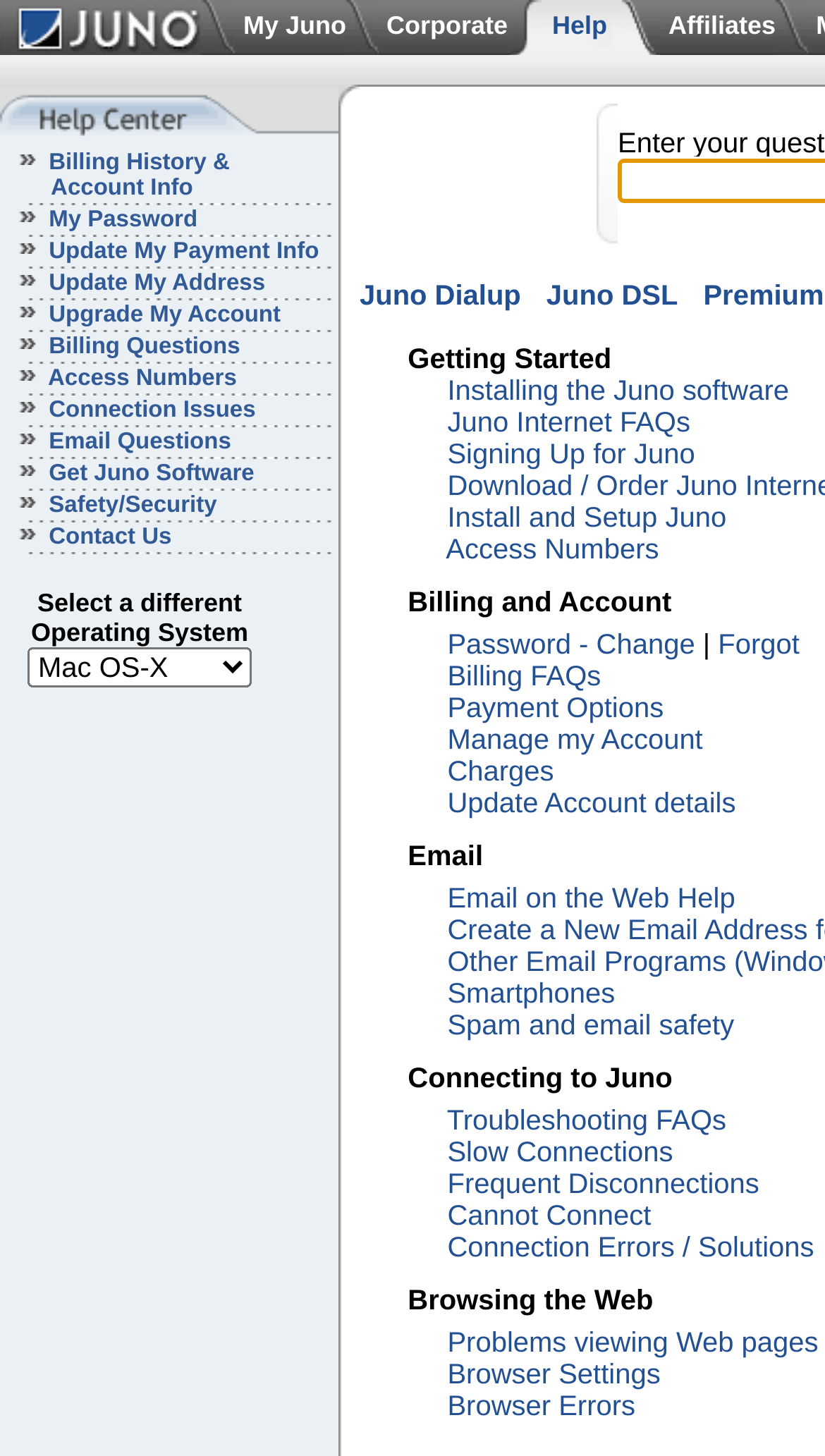How many types of internet access are offered by Juno?
Please describe in detail the information shown in the image to answer the question.

Juno offers two types of internet access, namely 'Juno Dialup' and 'Juno DSL', which can be found in the middle section of the webpage.